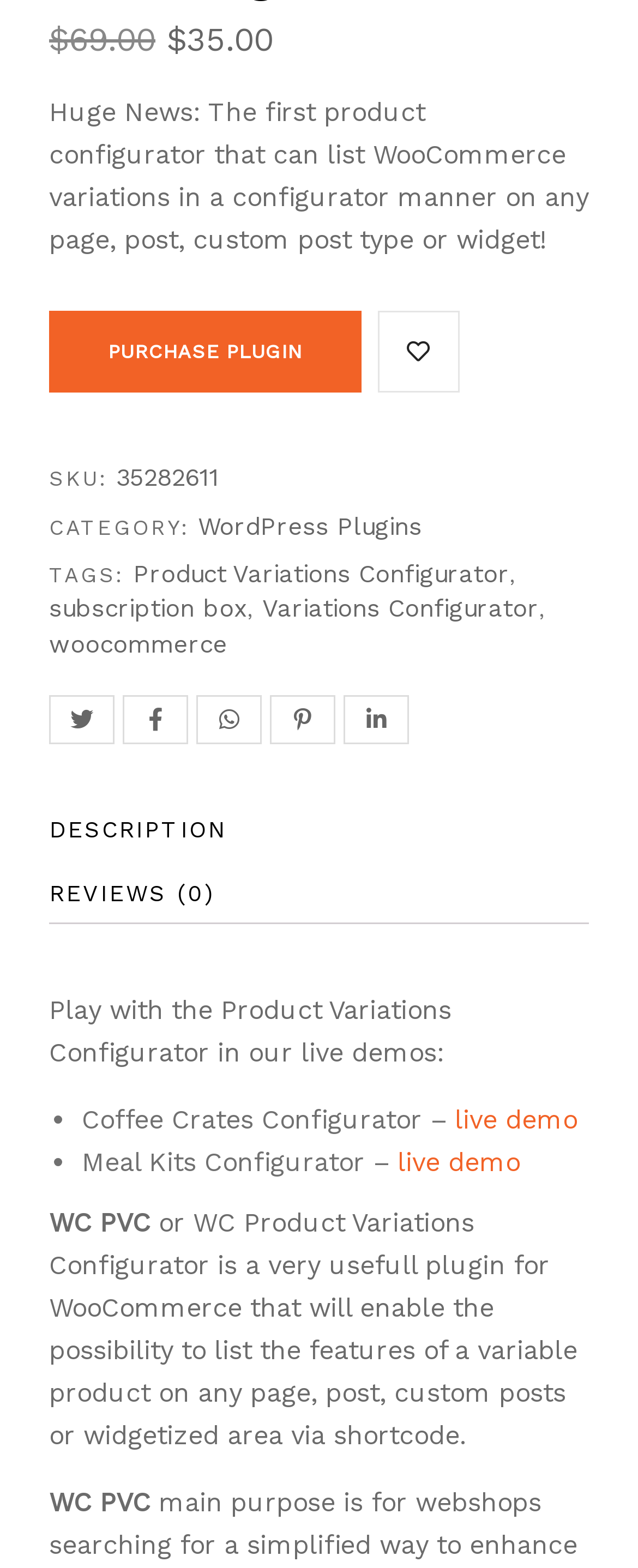What is the price of the plugin?
Kindly offer a comprehensive and detailed response to the question.

The price of the plugin can be found in the top section of the webpage, where it is displayed as '$' followed by the numerical value '35.00'.